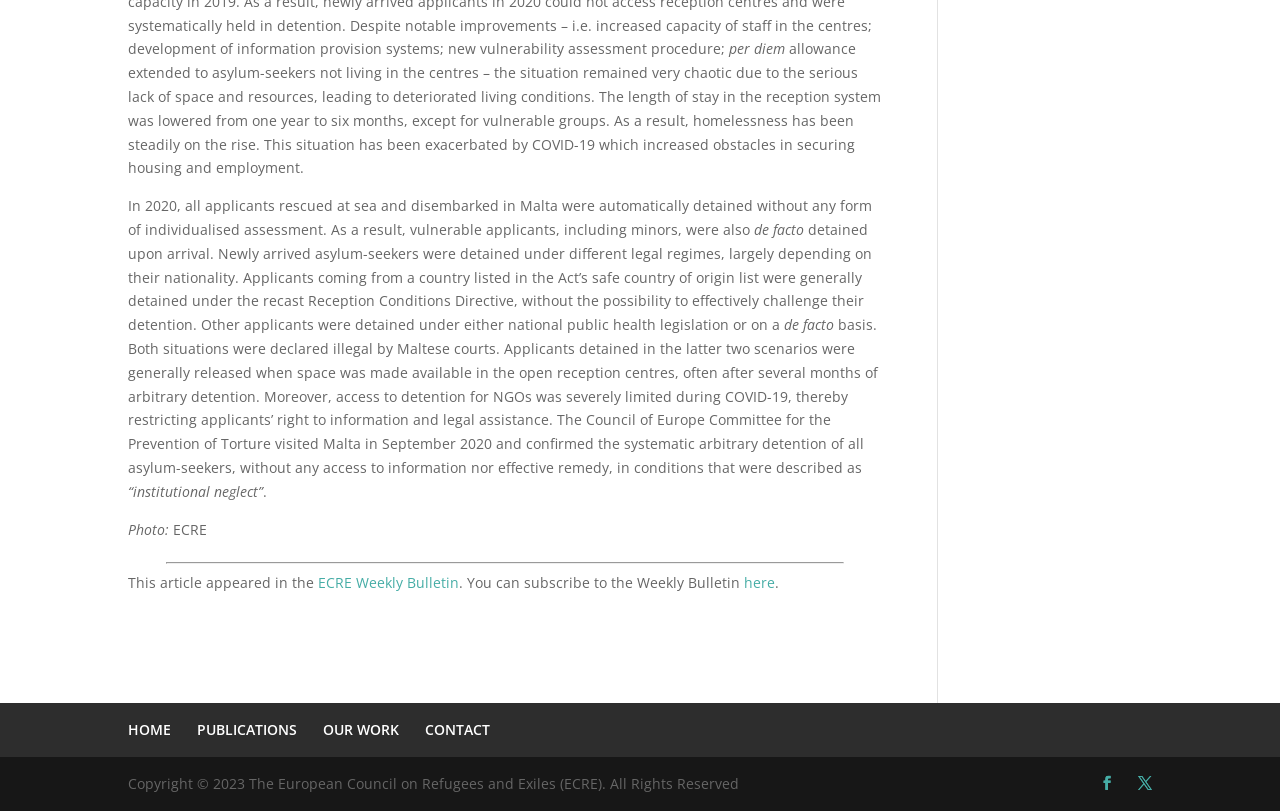Please identify the bounding box coordinates of the element's region that I should click in order to complete the following instruction: "click HOME". The bounding box coordinates consist of four float numbers between 0 and 1, i.e., [left, top, right, bottom].

[0.1, 0.888, 0.134, 0.911]